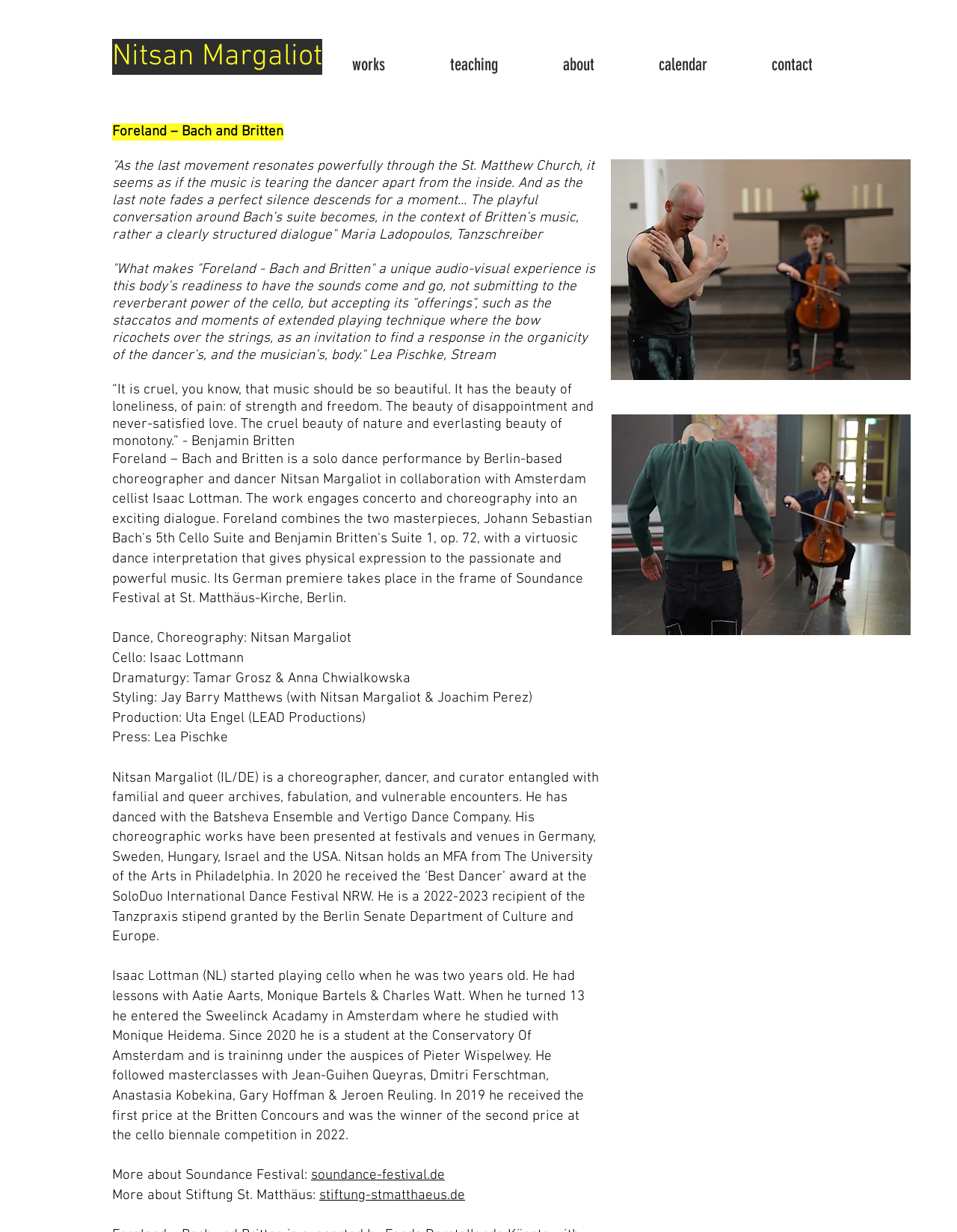What is the title of the performance mentioned on the webpage?
Based on the image, give a concise answer in the form of a single word or short phrase.

Foreland - Bach and Britten